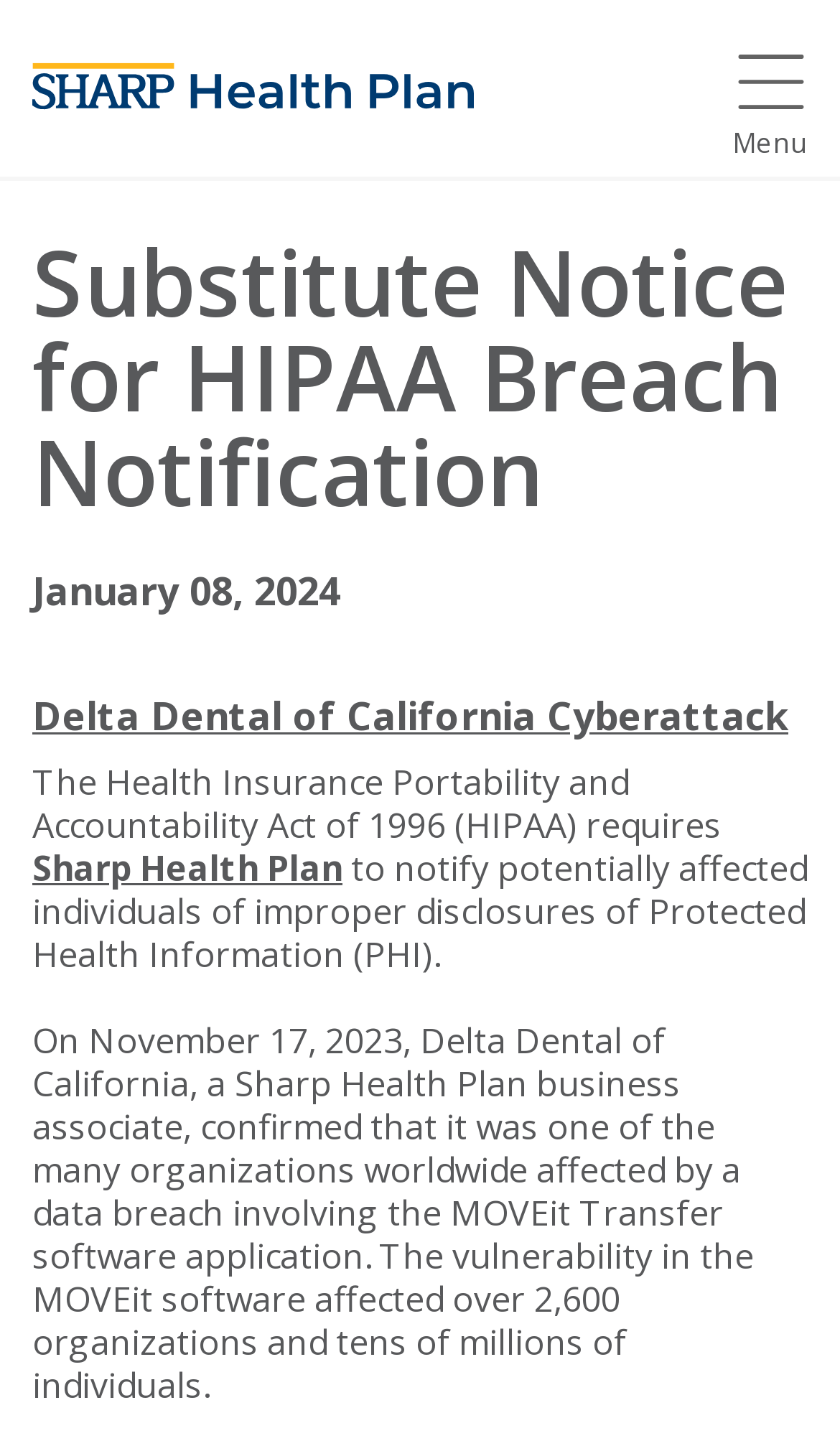Identify and extract the main heading from the webpage.

Substitute Notice for HIPAA Breach Notification